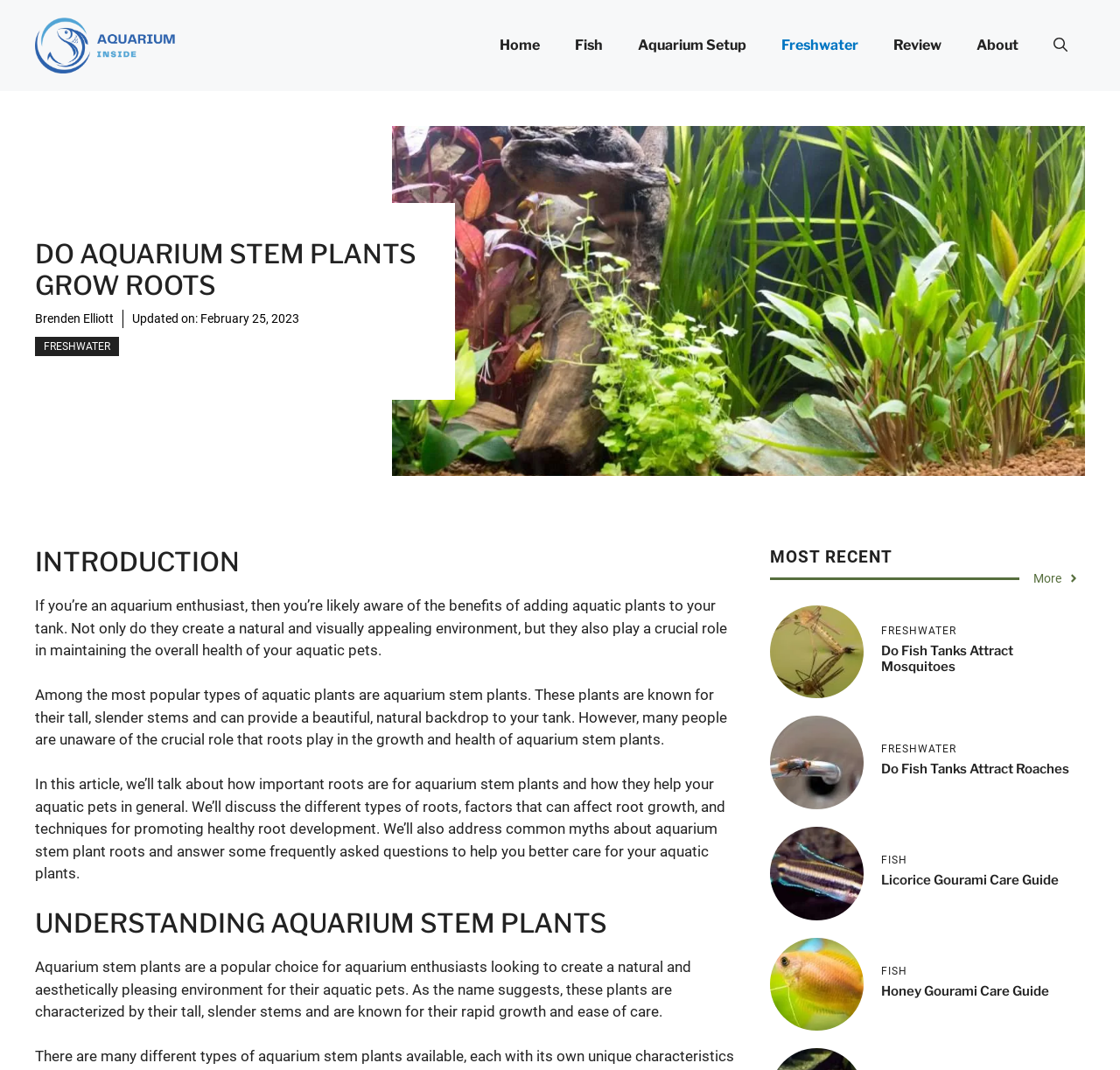What is the topic of the article?
Based on the image, answer the question in a detailed manner.

I determined the topic of the article by reading the introduction section, which mentions 'aquarium stem plants' and their benefits in aquariums.